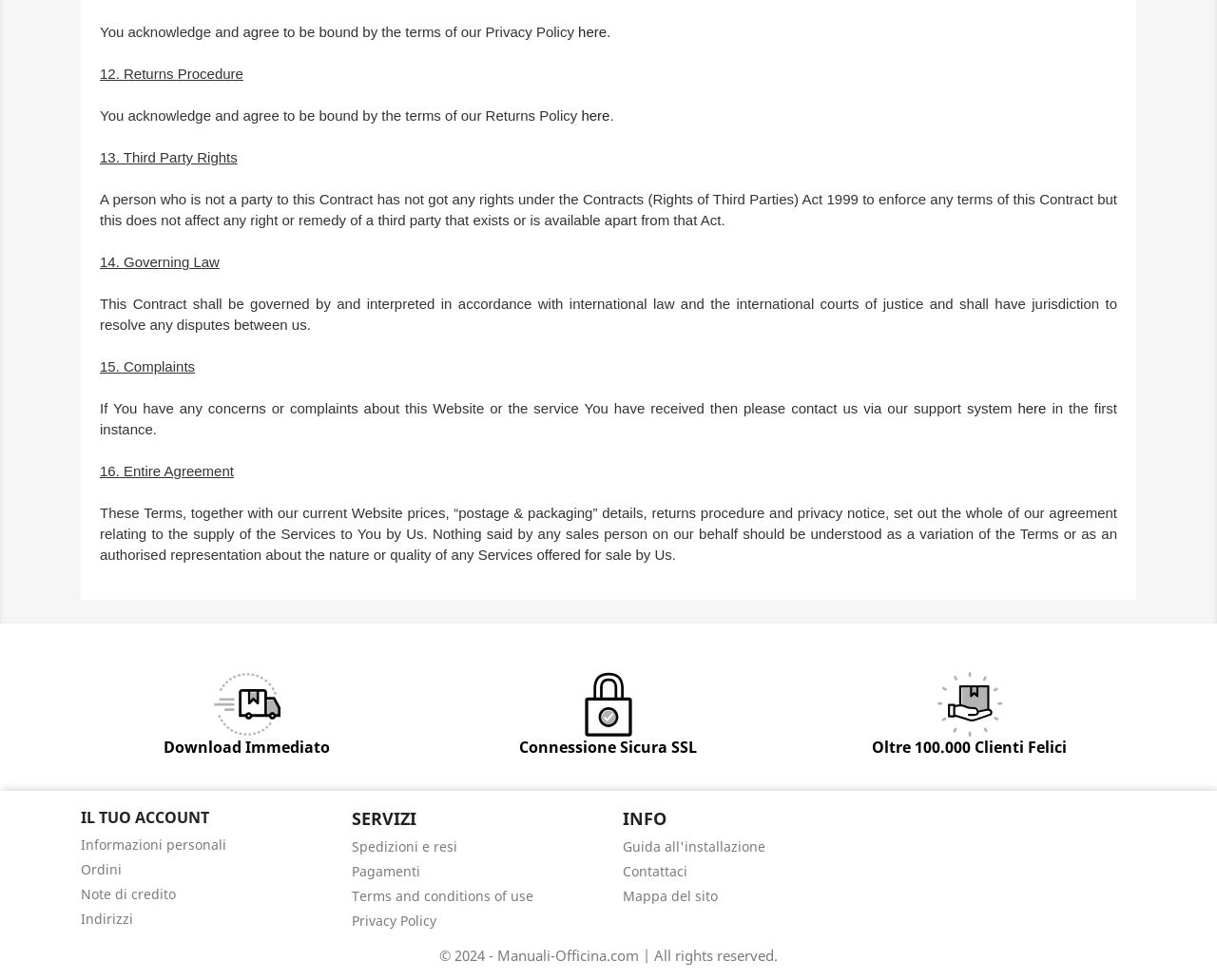Calculate the bounding box coordinates for the UI element based on the following description: "Pagamenti". Ensure the coordinates are four float numbers between 0 and 1, i.e., [left, top, right, bottom].

[0.289, 0.88, 0.345, 0.898]